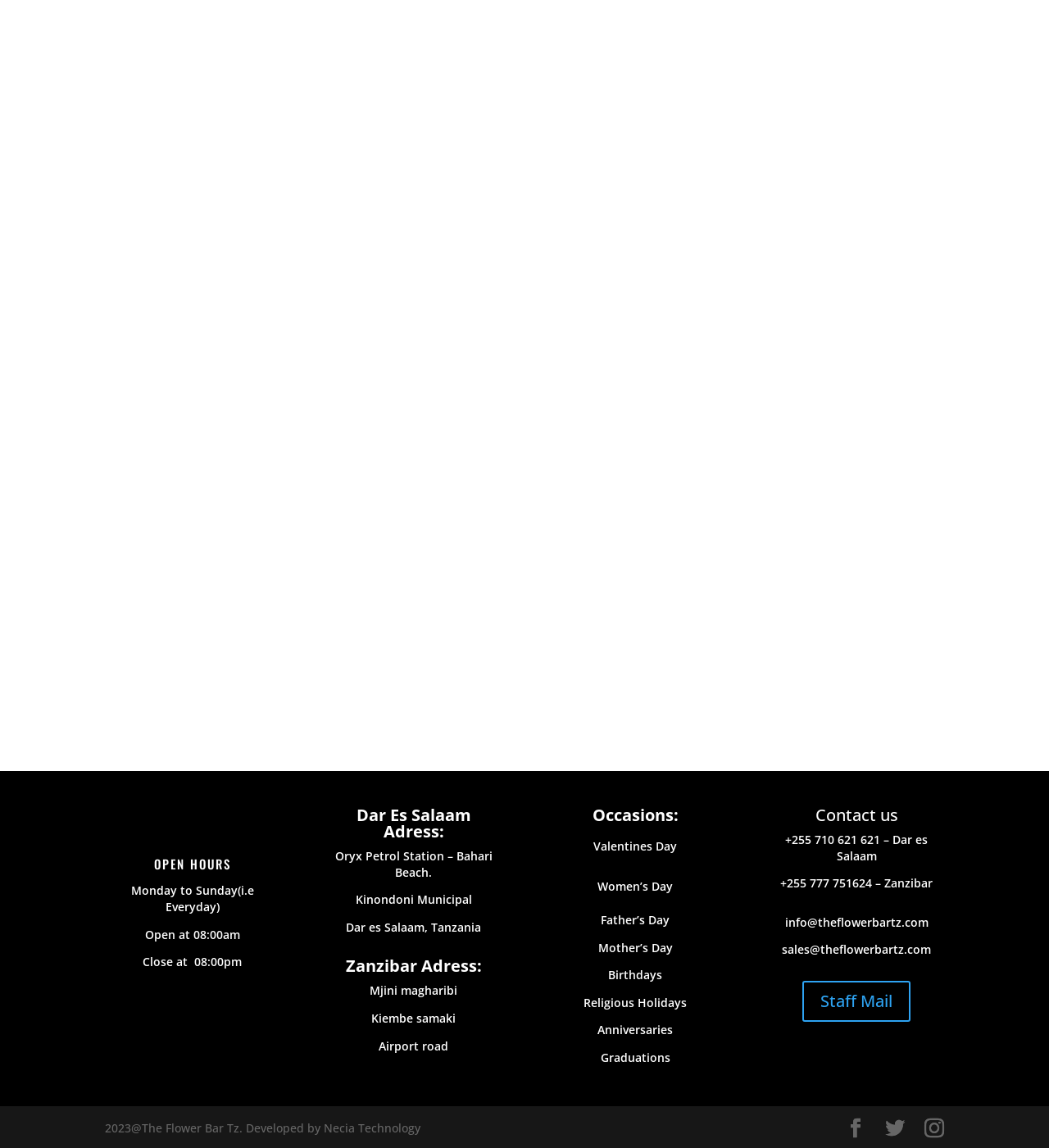What is the open hour of the flower bar?
Based on the visual details in the image, please answer the question thoroughly.

I found the open hour by looking at the 'OPEN HOURS' heading and the corresponding static text elements. The open hour is '08:00am'.